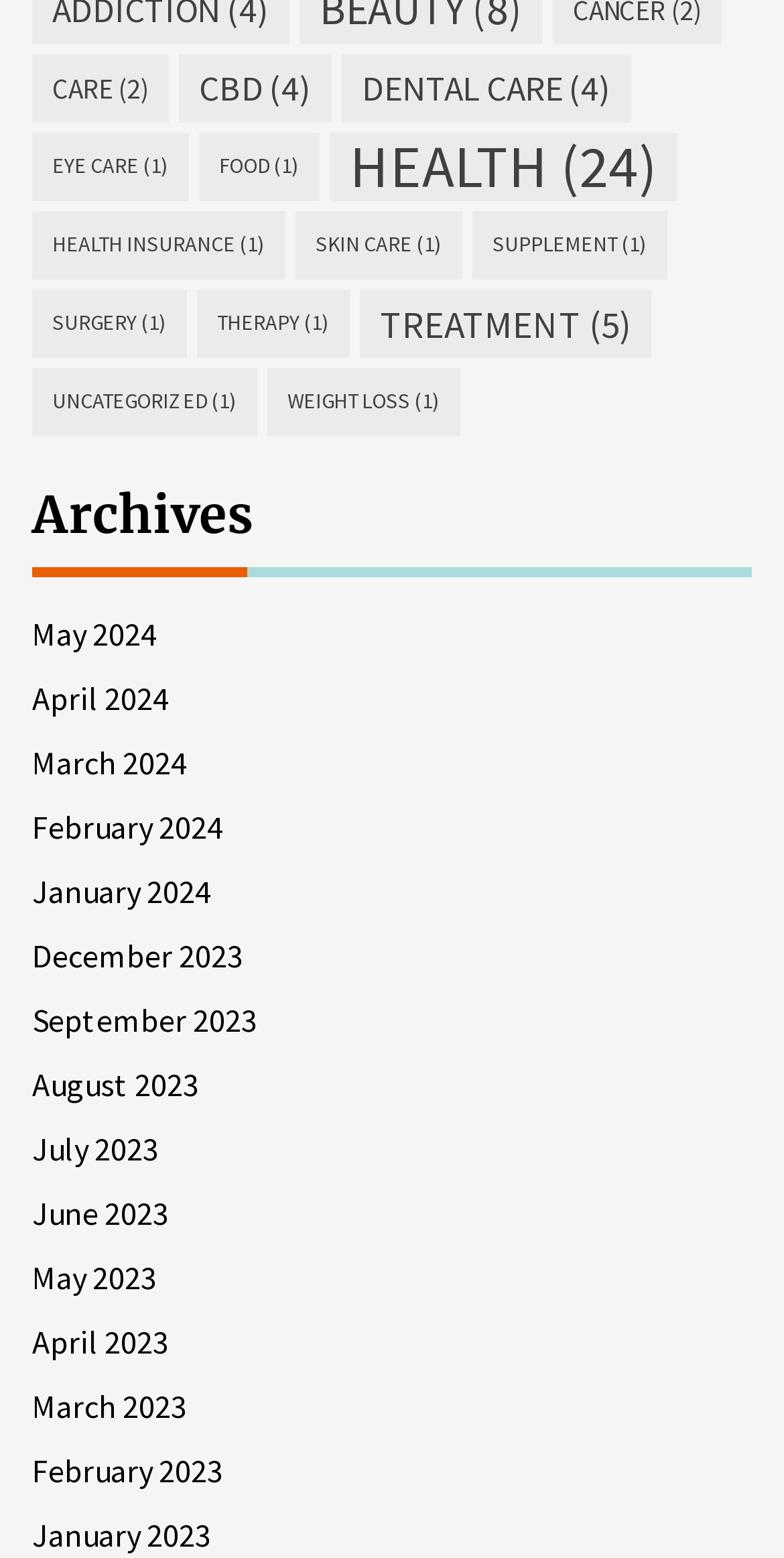Given the description of a UI element: "alt="Pdf to jpg converter"", identify the bounding box coordinates of the matching element in the webpage screenshot.

None